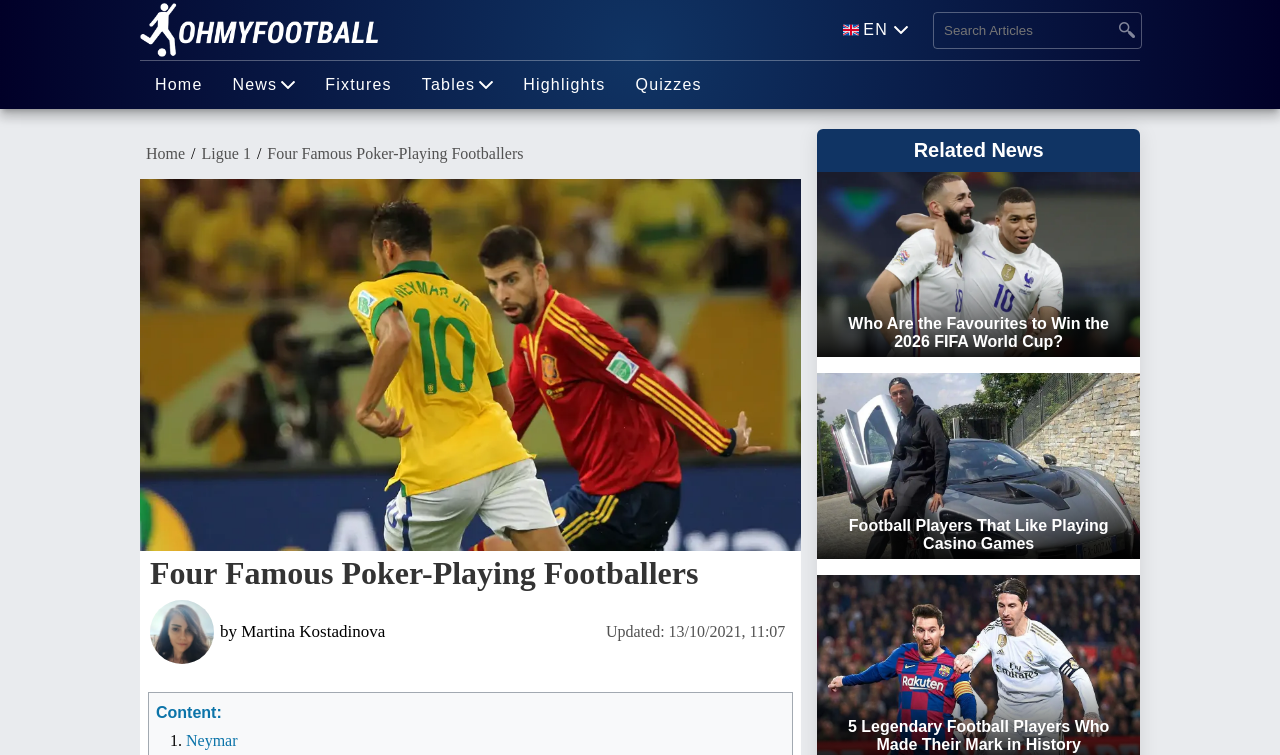Reply to the question with a brief word or phrase: Who is the author of the article?

Martina Kostadinova